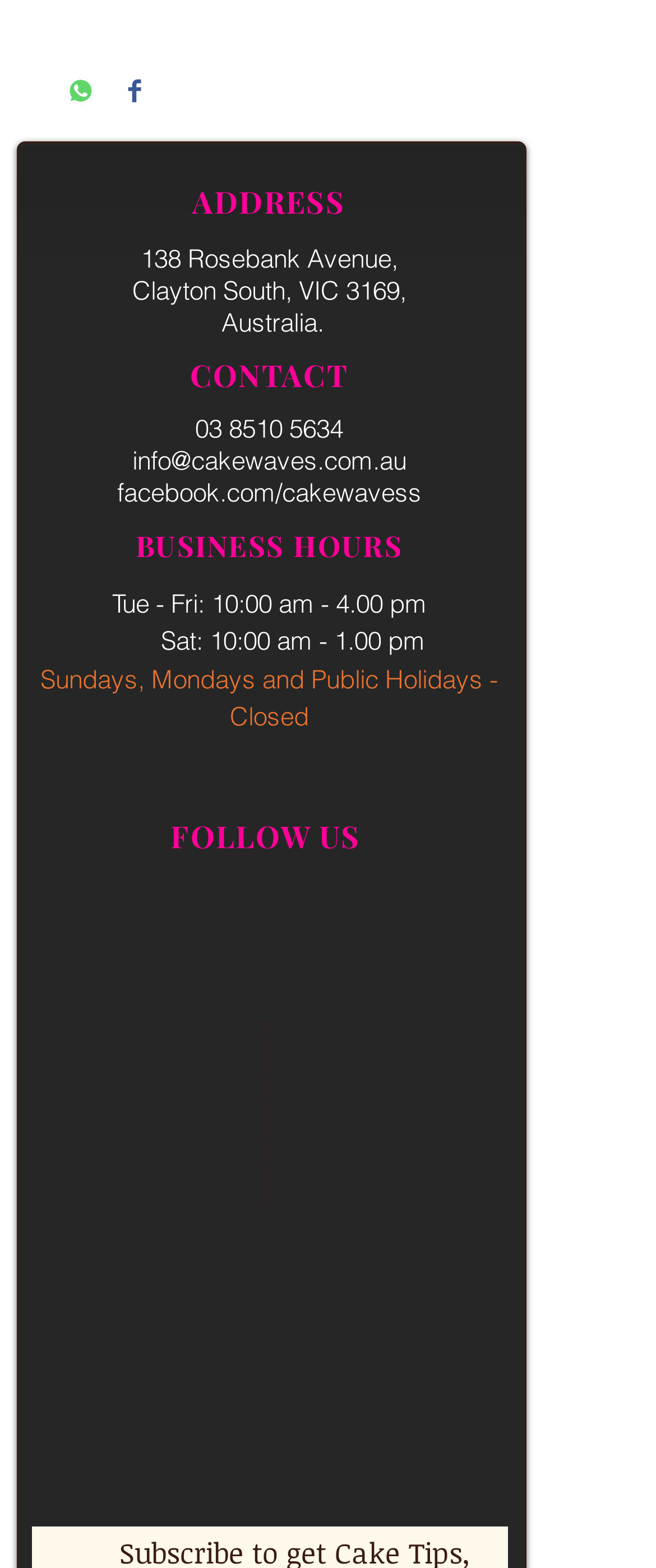What is the address of Cakewaves?
Please use the image to provide a one-word or short phrase answer.

138 Rosebank Avenue, Clayton South, VIC 3169, Australia